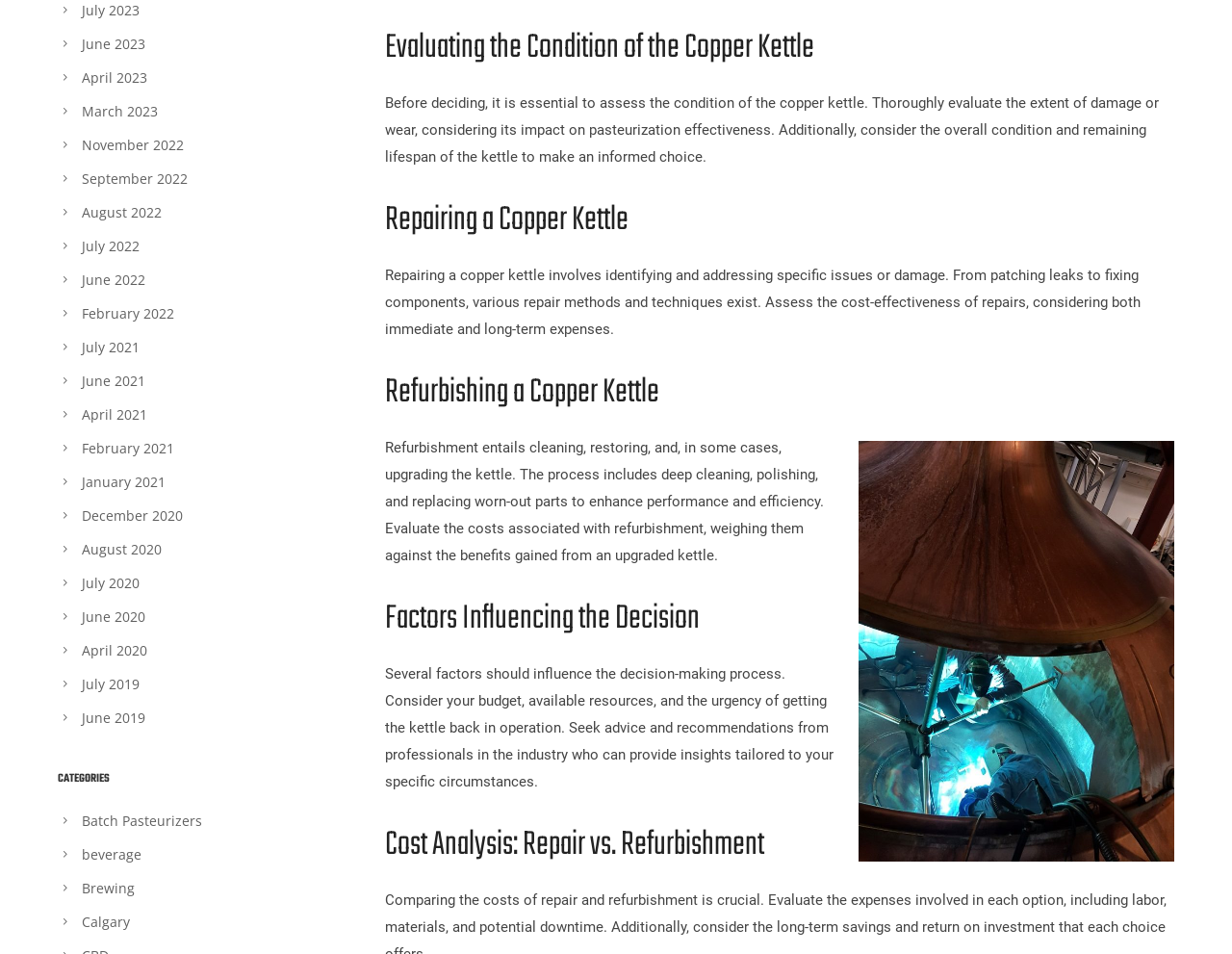Find and specify the bounding box coordinates that correspond to the clickable region for the instruction: "Click on the 'CATEGORIES' heading".

[0.047, 0.805, 0.25, 0.827]